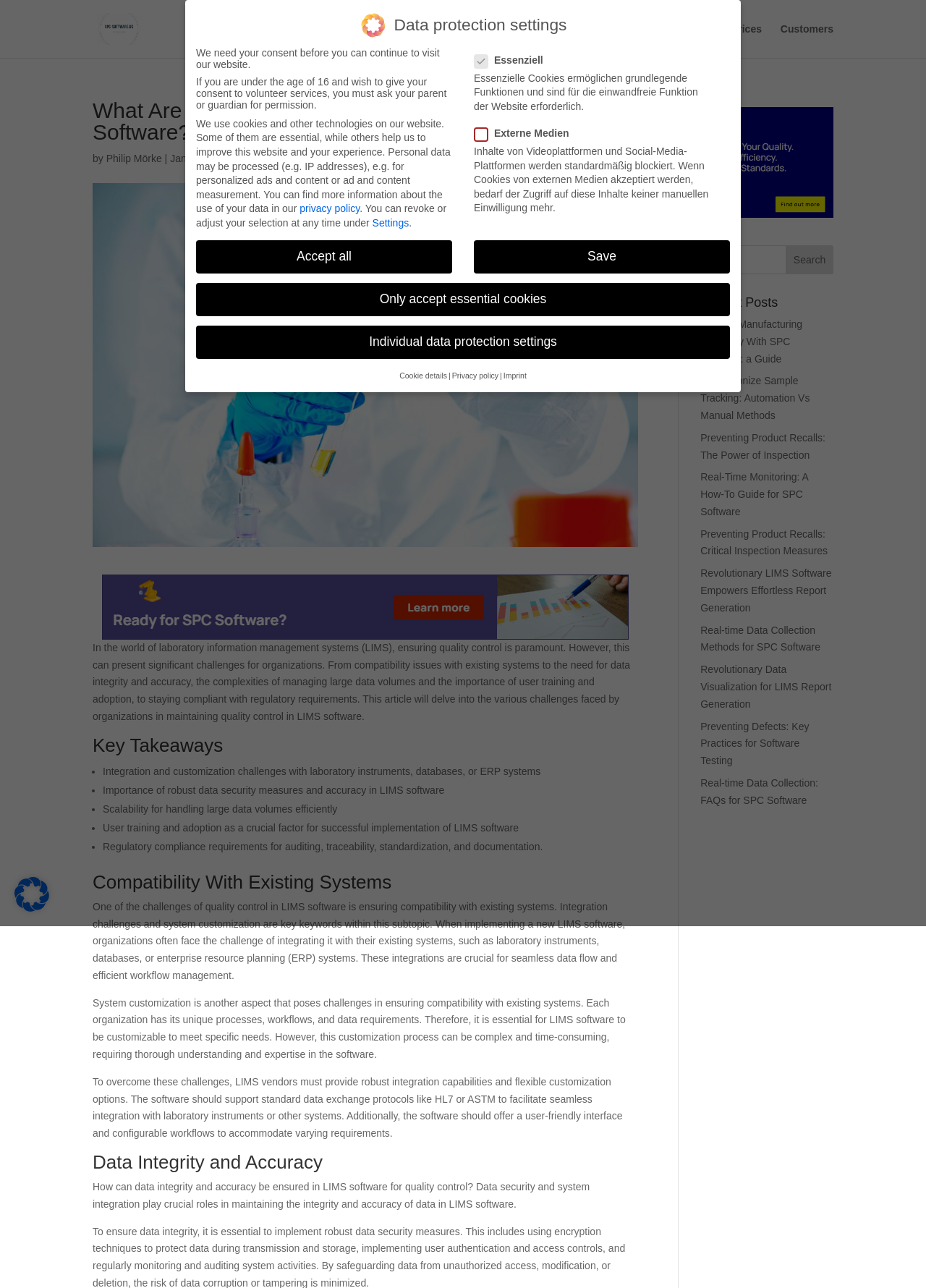Please identify the bounding box coordinates of the element I should click to complete this instruction: 'View the 'Recent Posts''. The coordinates should be given as four float numbers between 0 and 1, like this: [left, top, right, bottom].

[0.756, 0.23, 0.9, 0.245]